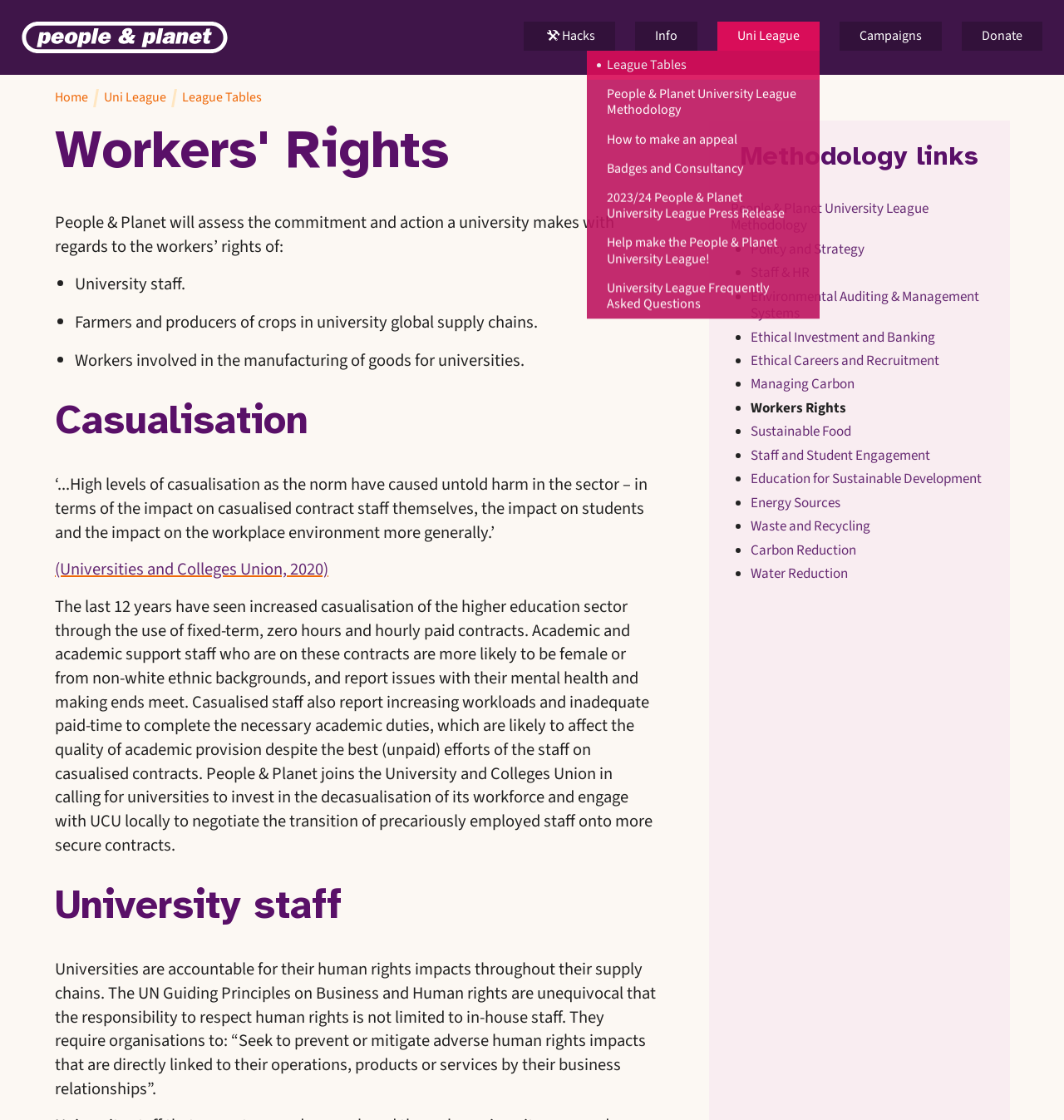What is the text of the first link on the webpage?
Answer the question using a single word or phrase, according to the image.

People & Planet